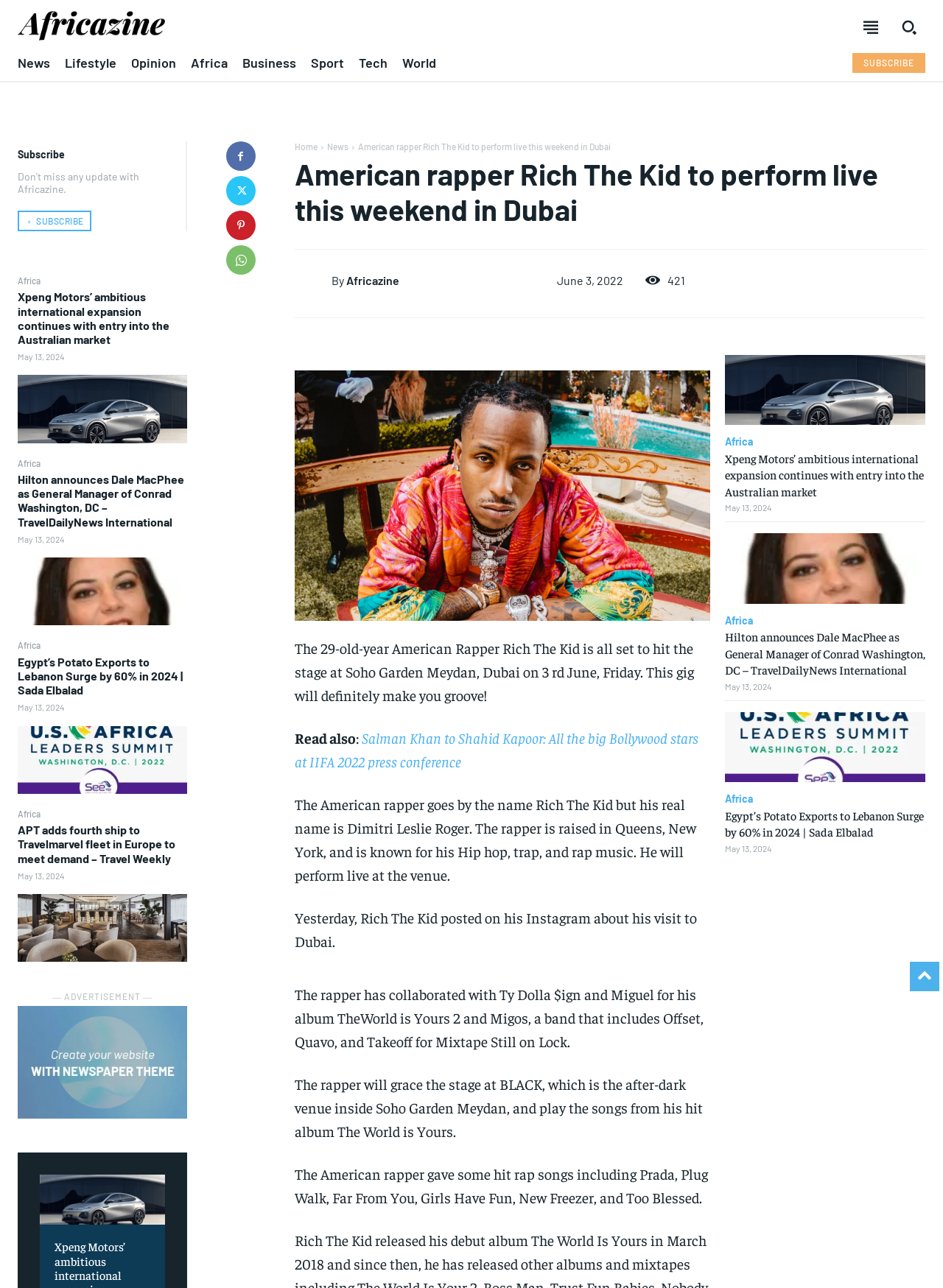Indicate the bounding box coordinates of the clickable region to achieve the following instruction: "Subscribe to Liberty Case."

[0.244, 0.414, 0.327, 0.434]